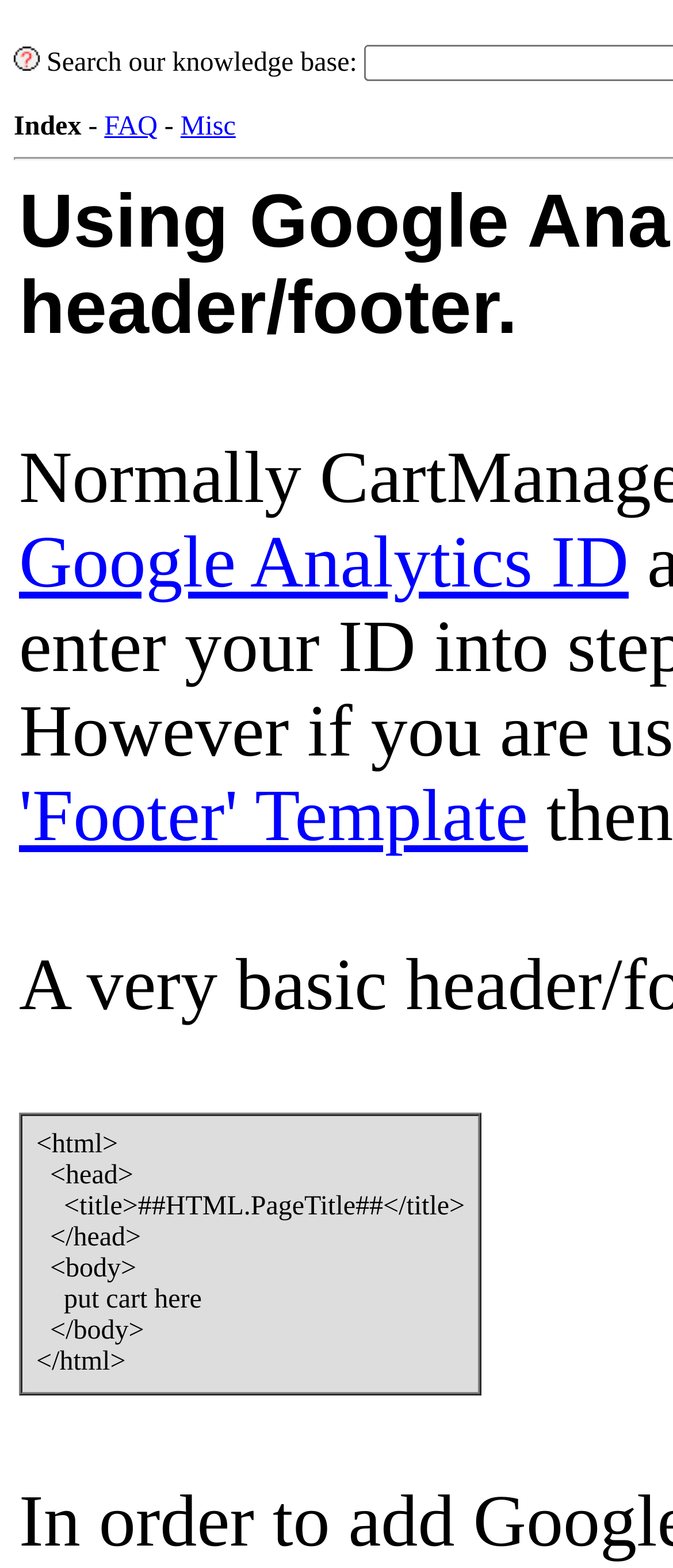For the element described, predict the bounding box coordinates as (top-left x, top-left y, bottom-right x, bottom-right y). All values should be between 0 and 1. Element description: Google Analytics ID

[0.028, 0.333, 0.934, 0.385]